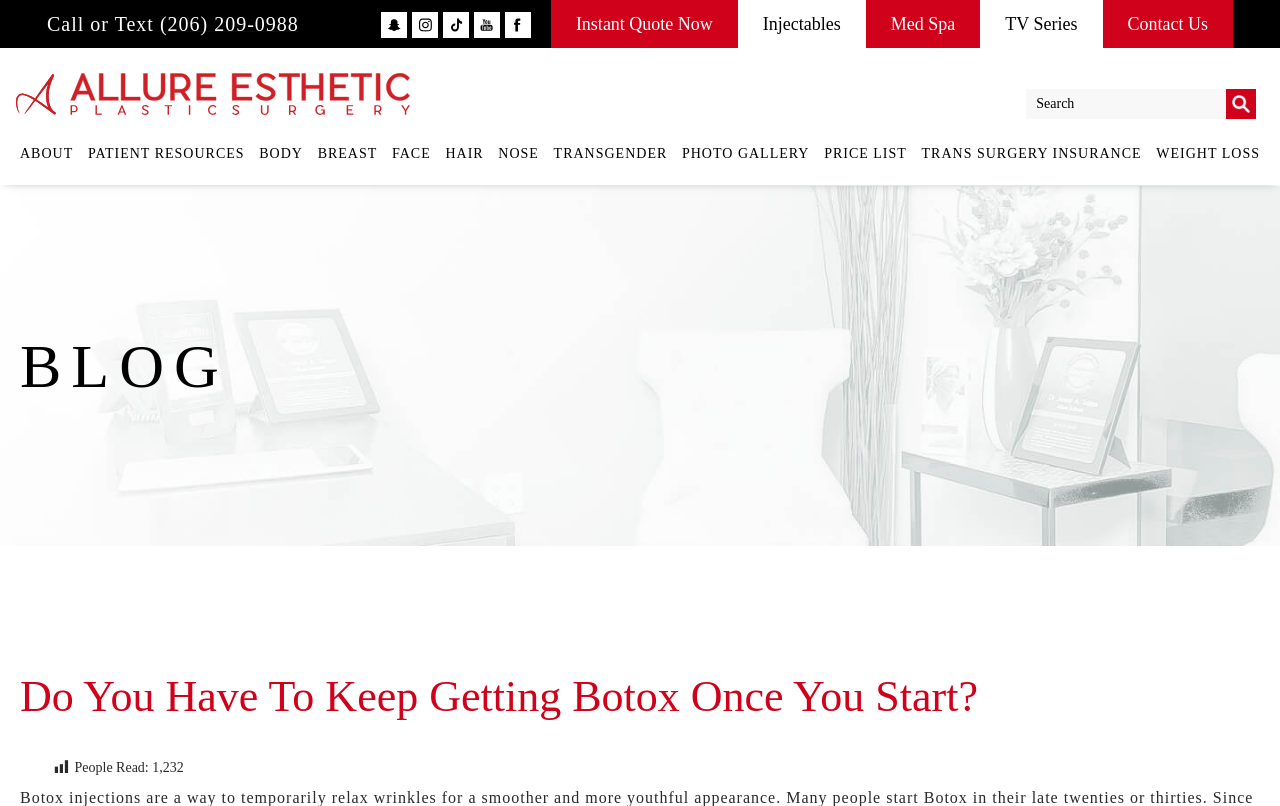Locate the bounding box coordinates of the clickable element to fulfill the following instruction: "Visit the photo gallery". Provide the coordinates as four float numbers between 0 and 1 in the format [left, top, right, bottom].

[0.529, 0.155, 0.636, 0.23]